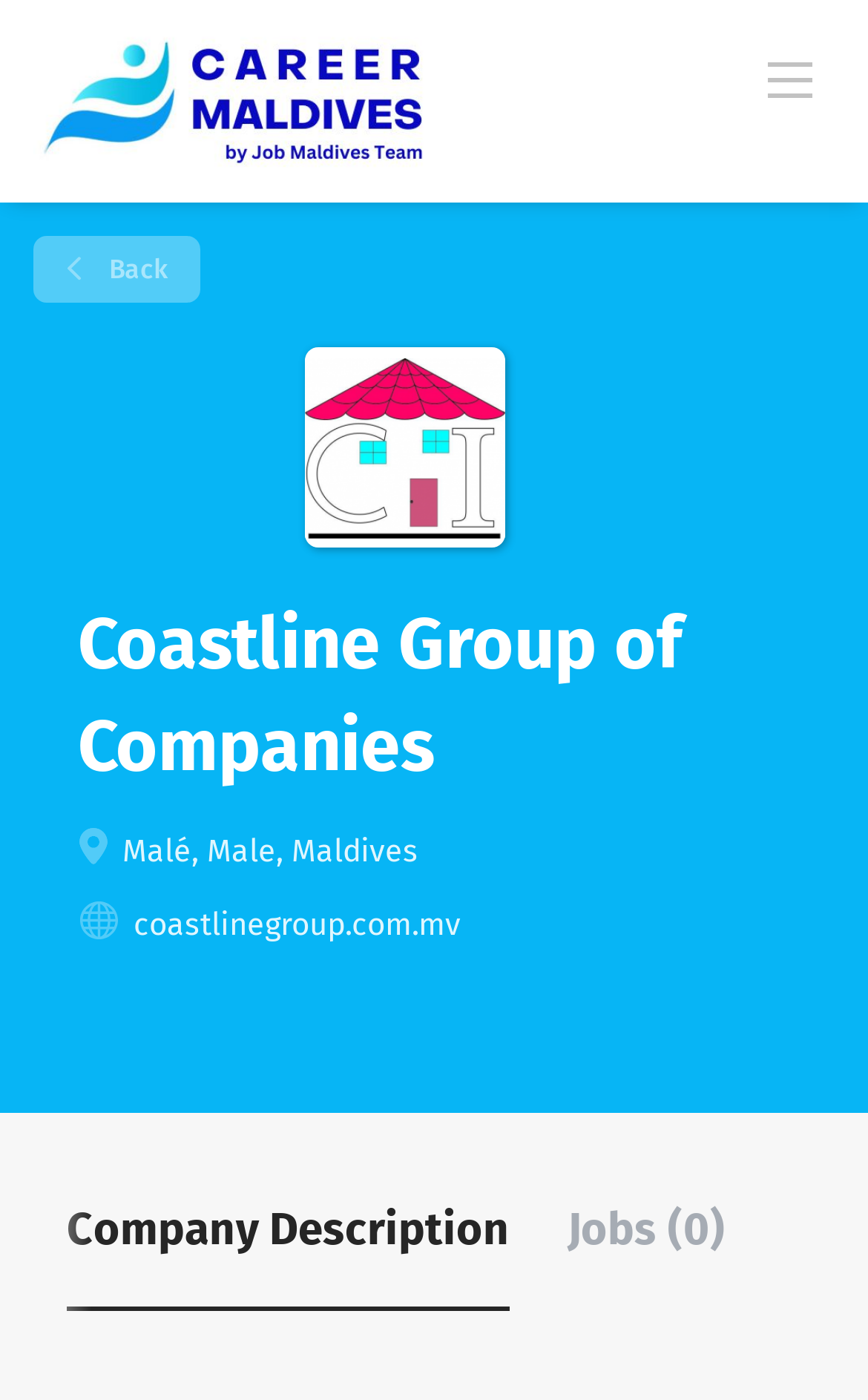Please determine and provide the text content of the webpage's heading.

Coastline Group of Companies